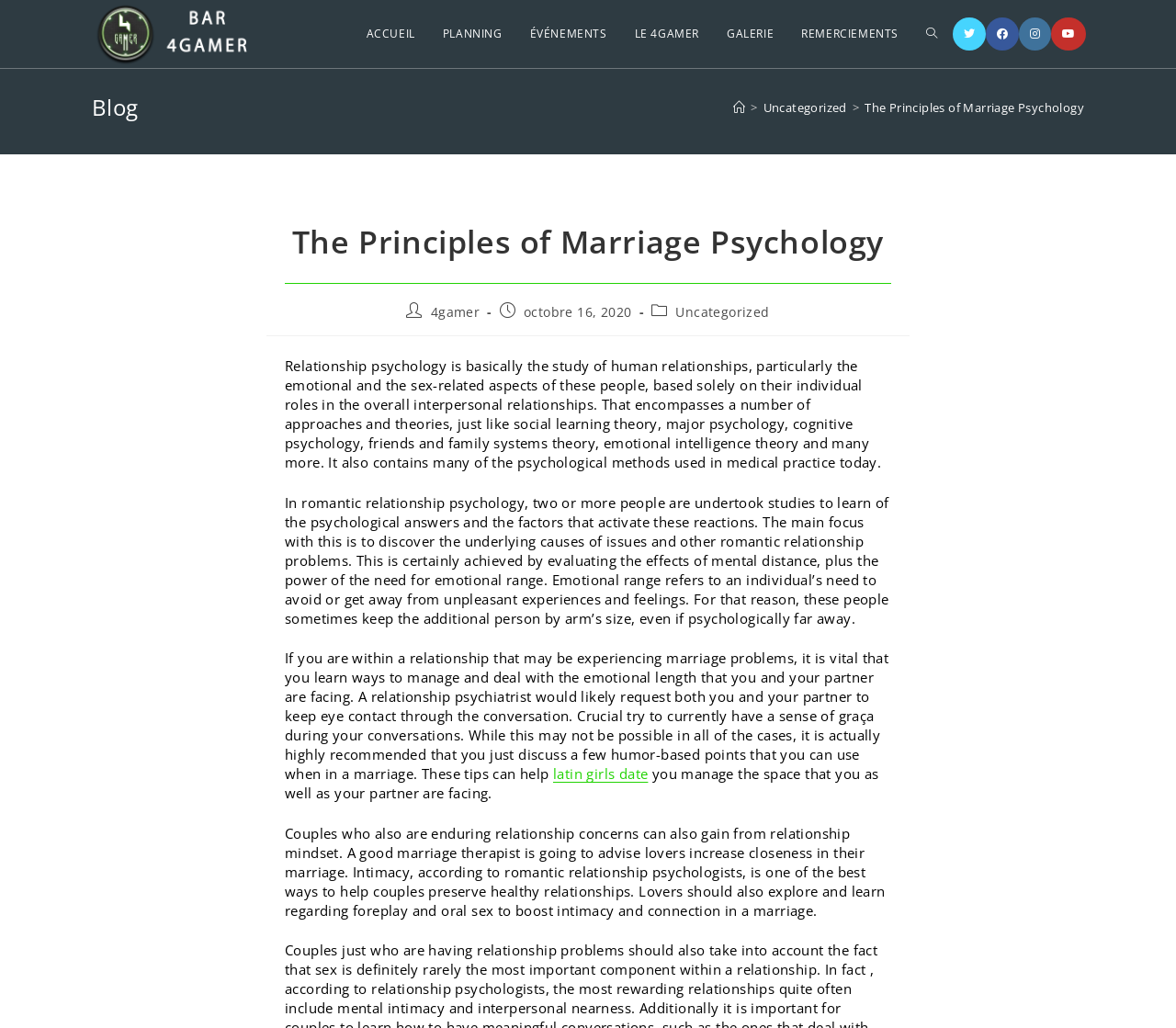Provide the bounding box coordinates of the section that needs to be clicked to accomplish the following instruction: "Visit the 4Gamer website."

[0.078, 0.022, 0.228, 0.04]